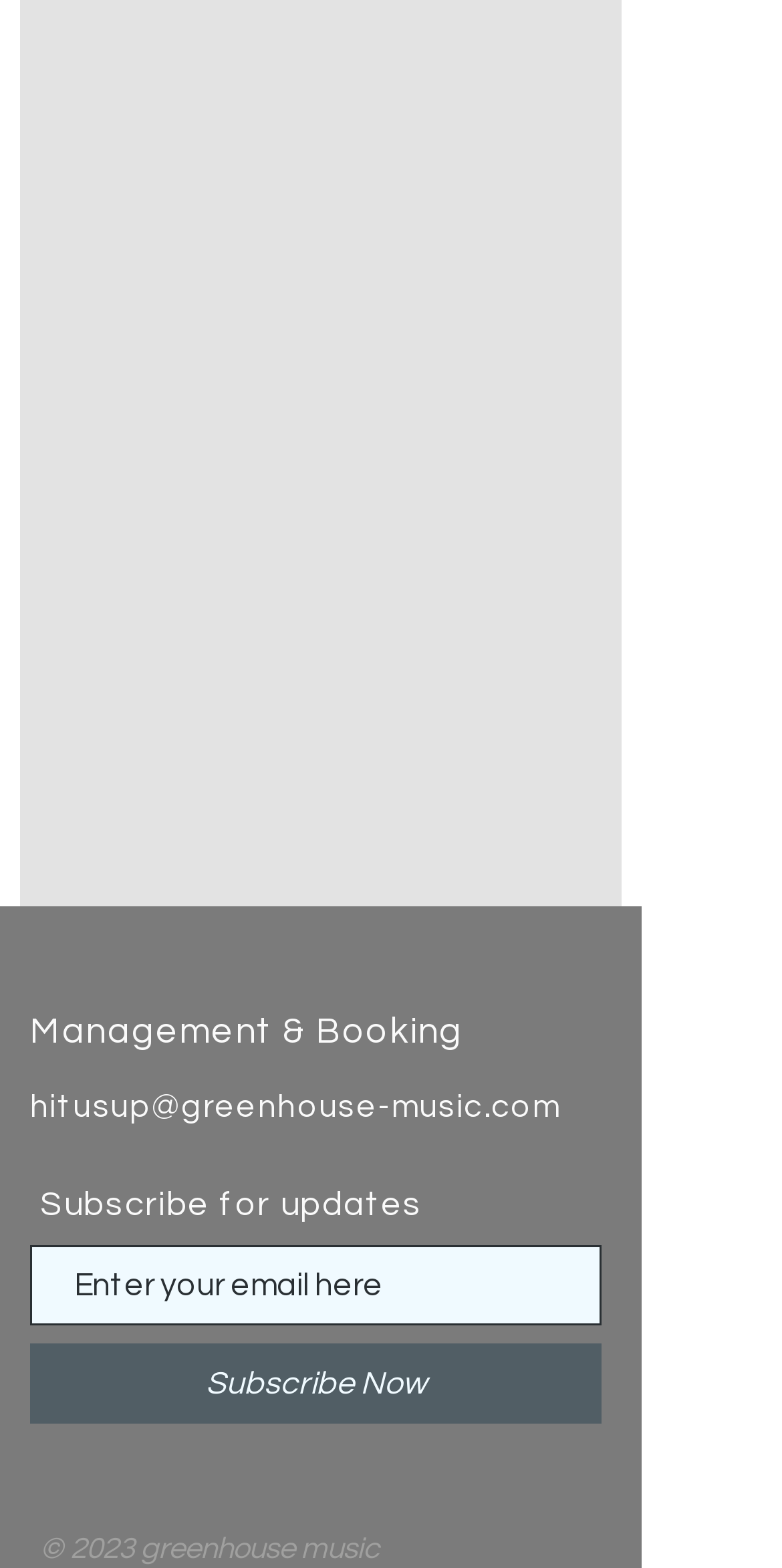Using the element description: "Subscribe Now", determine the bounding box coordinates for the specified UI element. The coordinates should be four float numbers between 0 and 1, [left, top, right, bottom].

[0.038, 0.857, 0.769, 0.908]